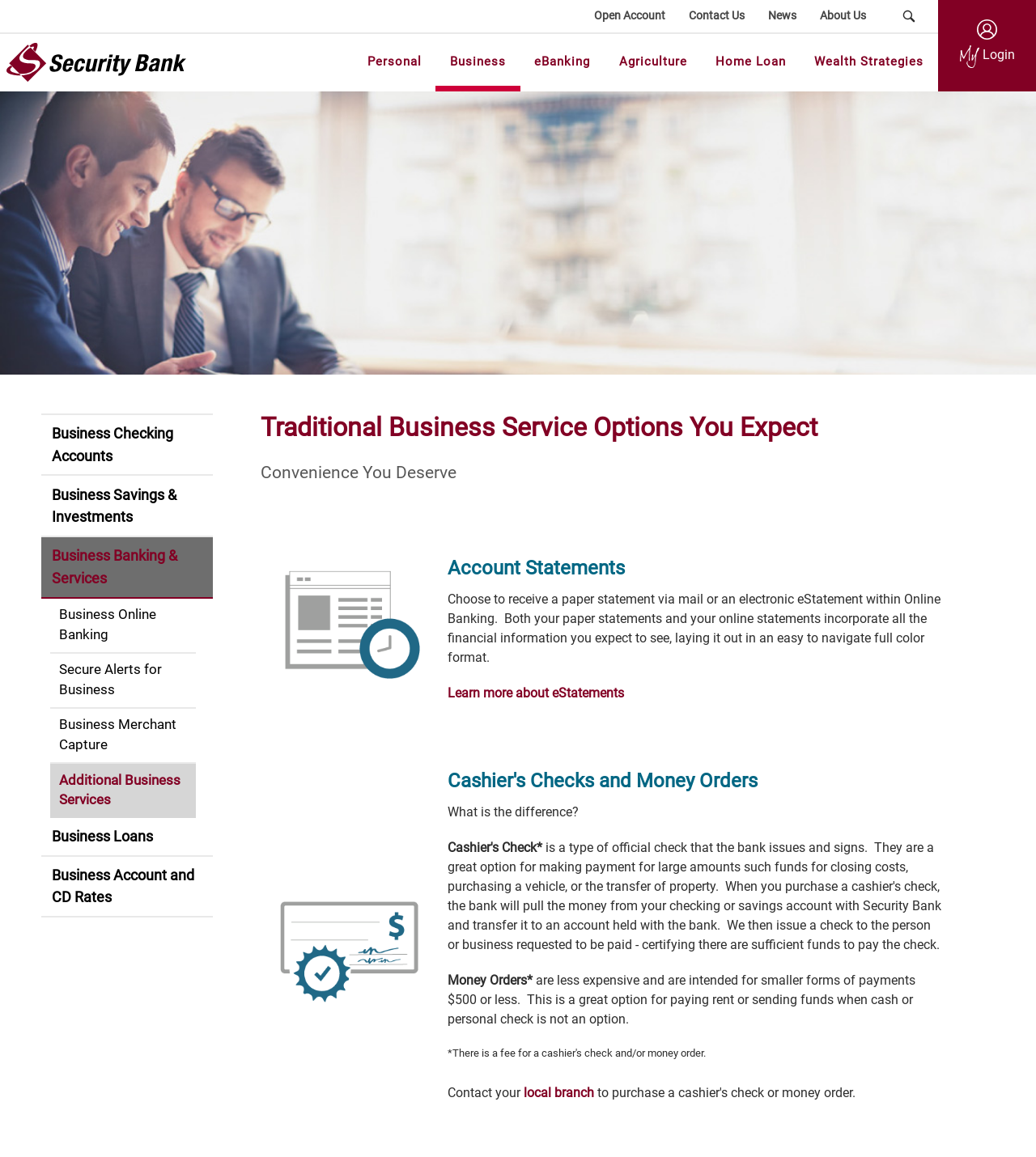What is the last link on the bottom navigation bar?
Using the visual information, reply with a single word or short phrase.

Wealth Strategies